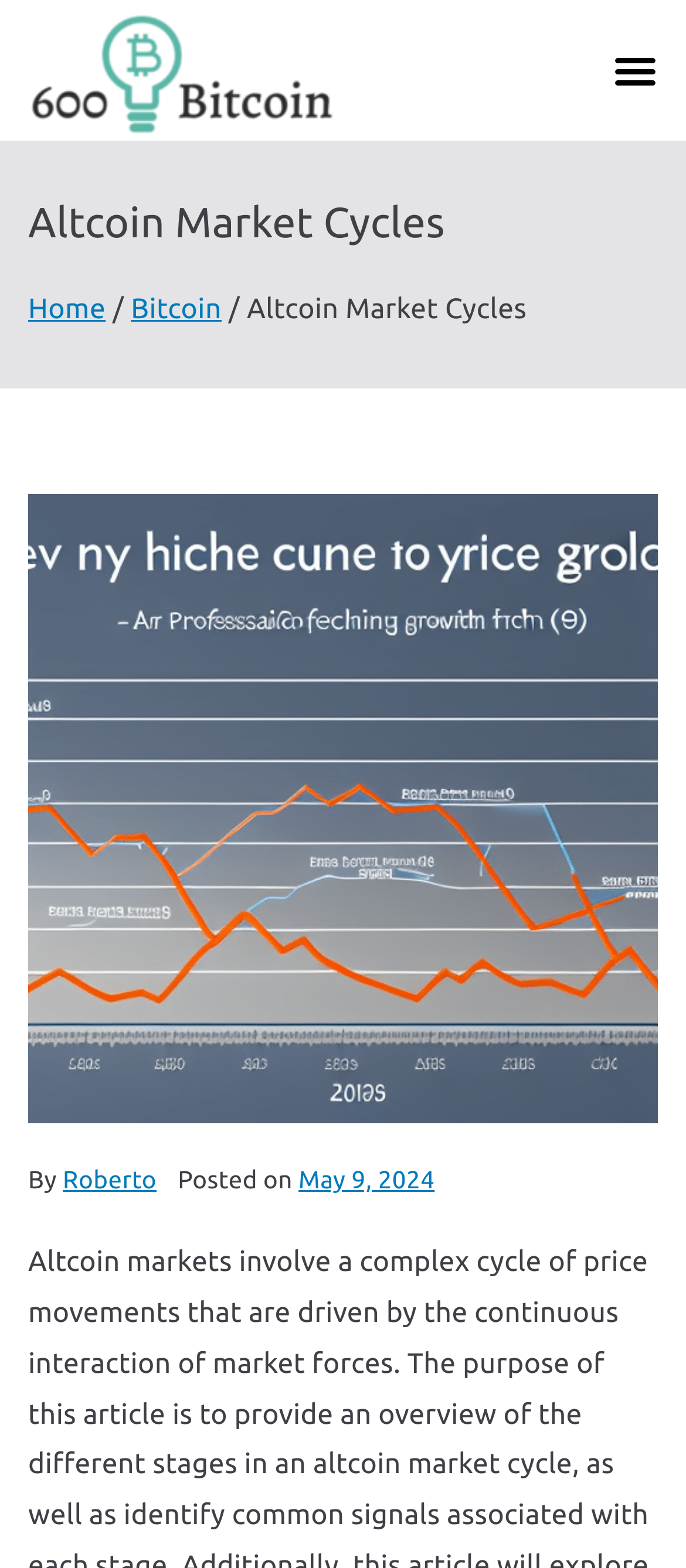Given the element description Menu, predict the bounding box coordinates for the UI element in the webpage screenshot. The format should be (top-left x, top-left y, bottom-right x, bottom-right y), and the values should be between 0 and 1.

[0.878, 0.024, 0.974, 0.066]